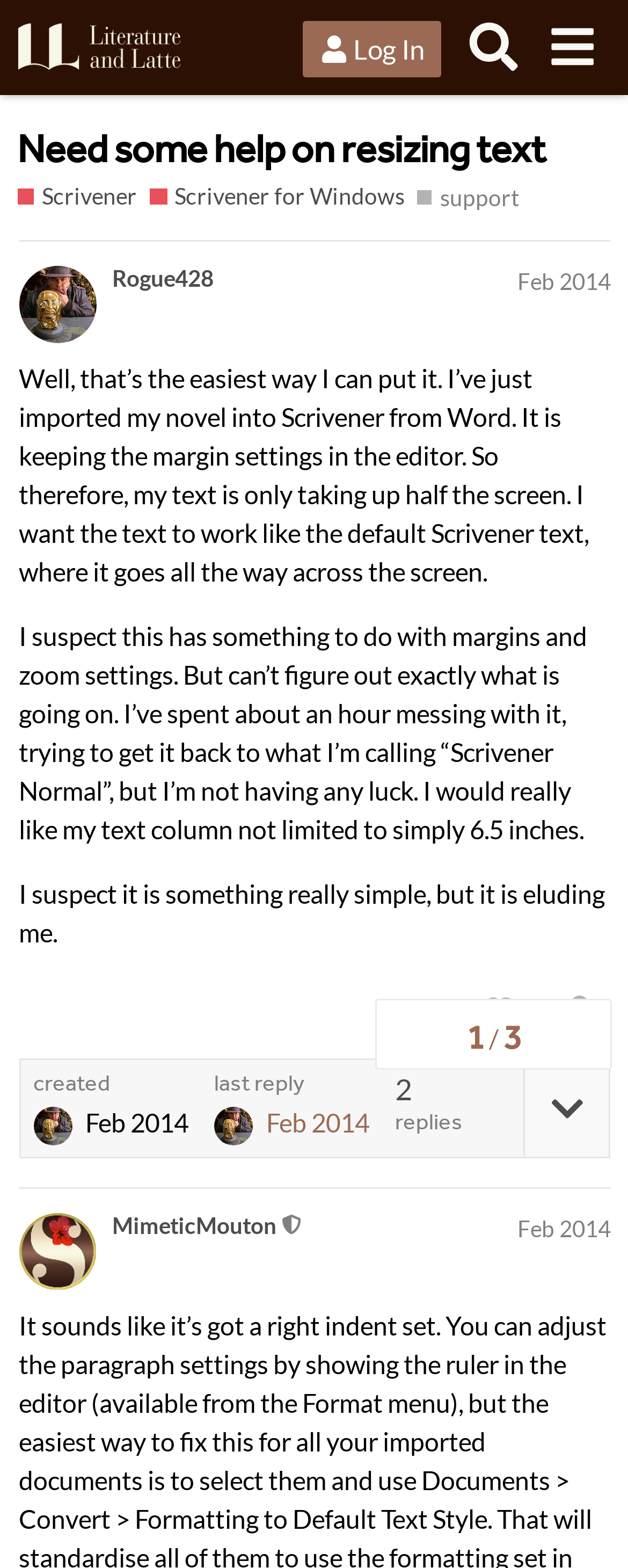Please determine the bounding box coordinates of the element to click in order to execute the following instruction: "Log in to the forum". The coordinates should be four float numbers between 0 and 1, specified as [left, top, right, bottom].

[0.483, 0.014, 0.704, 0.05]